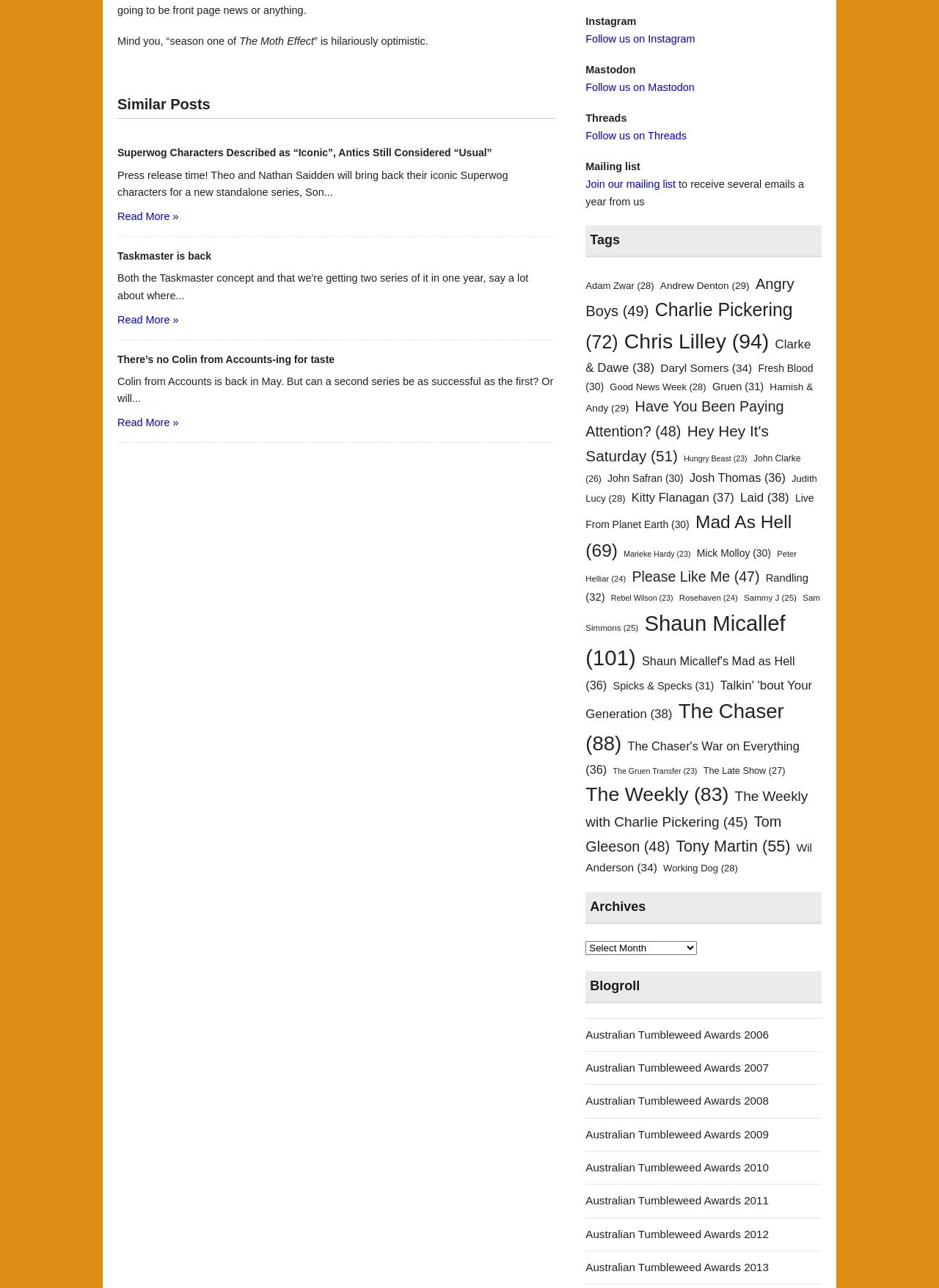Please identify the bounding box coordinates of the clickable area that will allow you to execute the instruction: "Read More about Superwog Characters".

[0.125, 0.163, 0.19, 0.173]